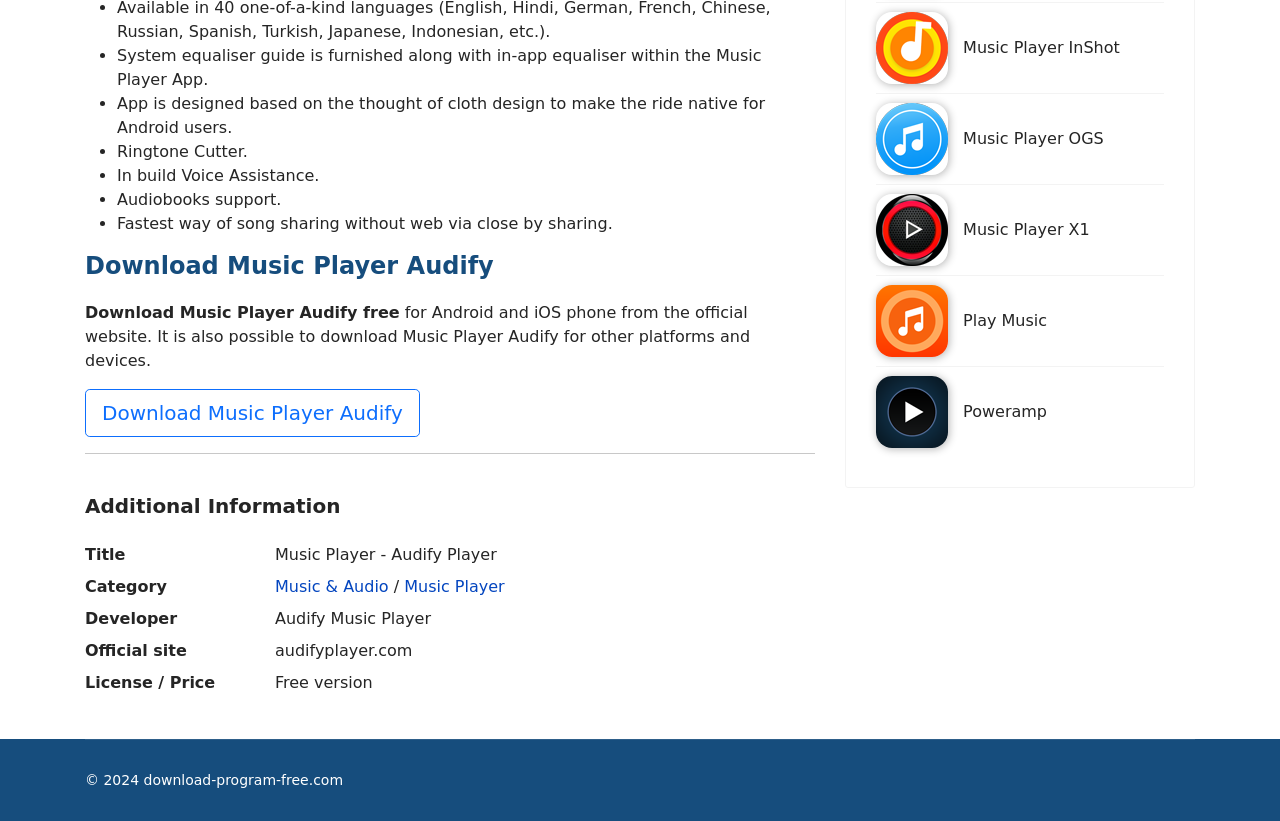Provide the bounding box coordinates of the HTML element this sentence describes: "Play Music". The bounding box coordinates consist of four float numbers between 0 and 1, i.e., [left, top, right, bottom].

[0.684, 0.339, 0.909, 0.444]